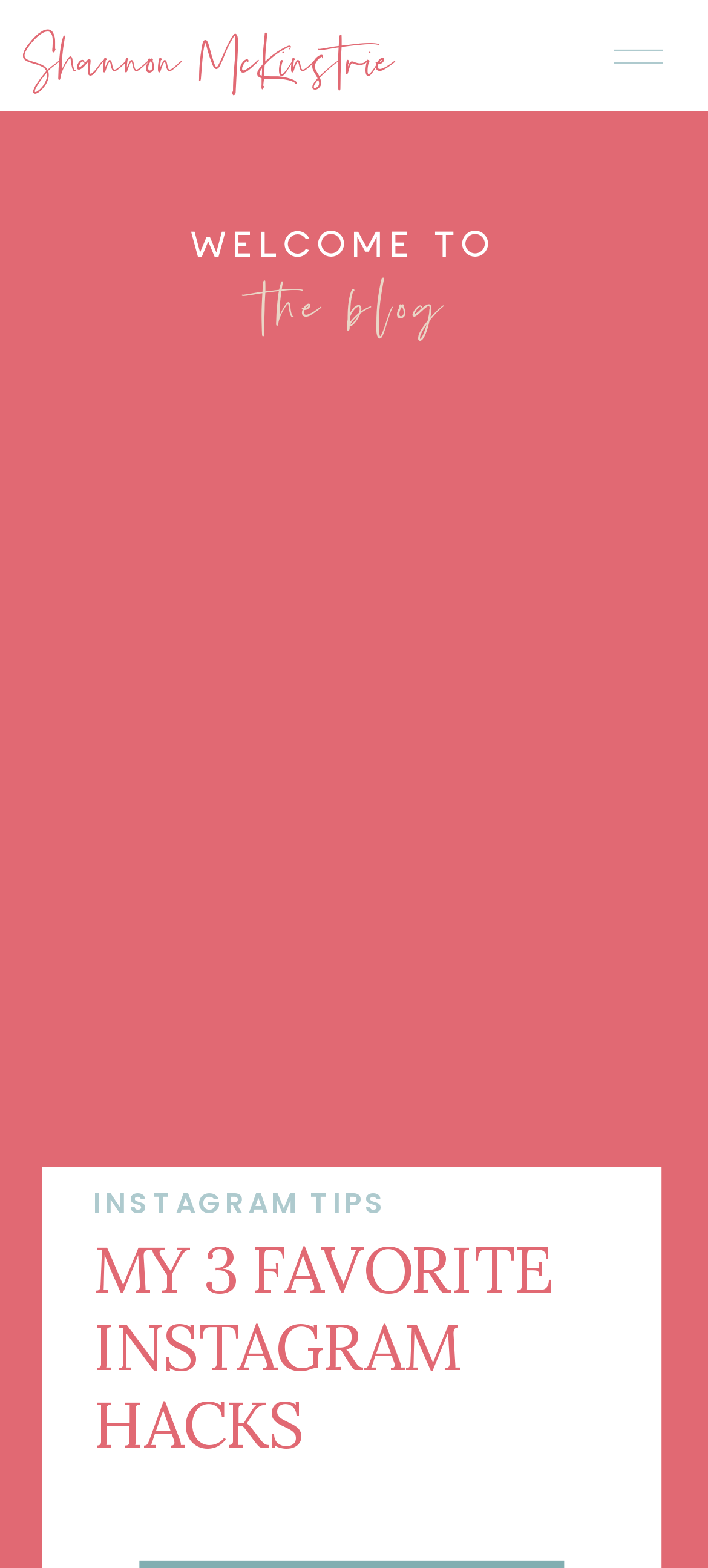Determine the bounding box coordinates of the UI element described below. Use the format (top-left x, top-left y, bottom-right x, bottom-right y) with floating point numbers between 0 and 1: Instagram Tips

[0.131, 0.754, 0.548, 0.781]